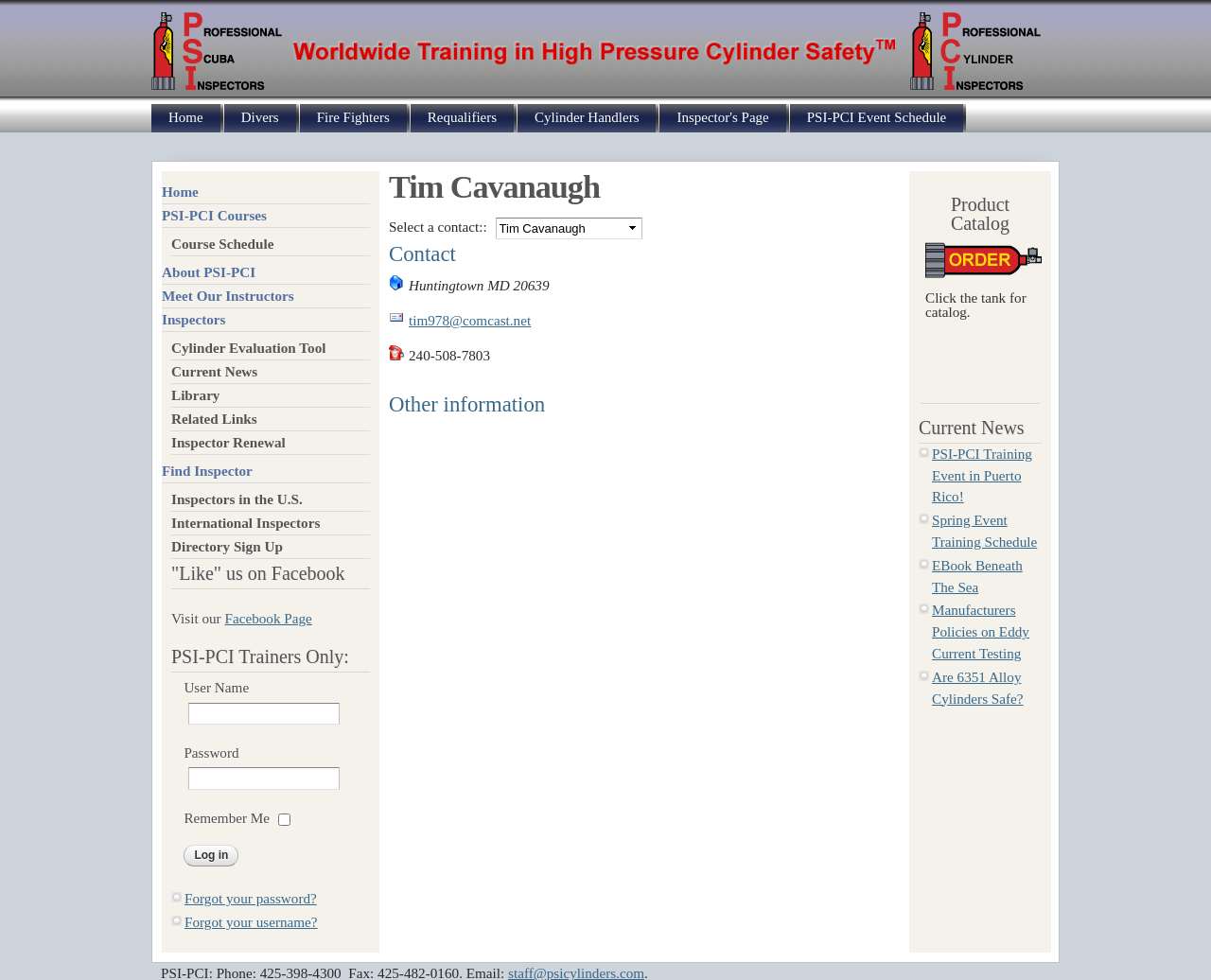Identify the bounding box of the HTML element described as: "parent_node: User Name name="username"".

[0.156, 0.717, 0.281, 0.739]